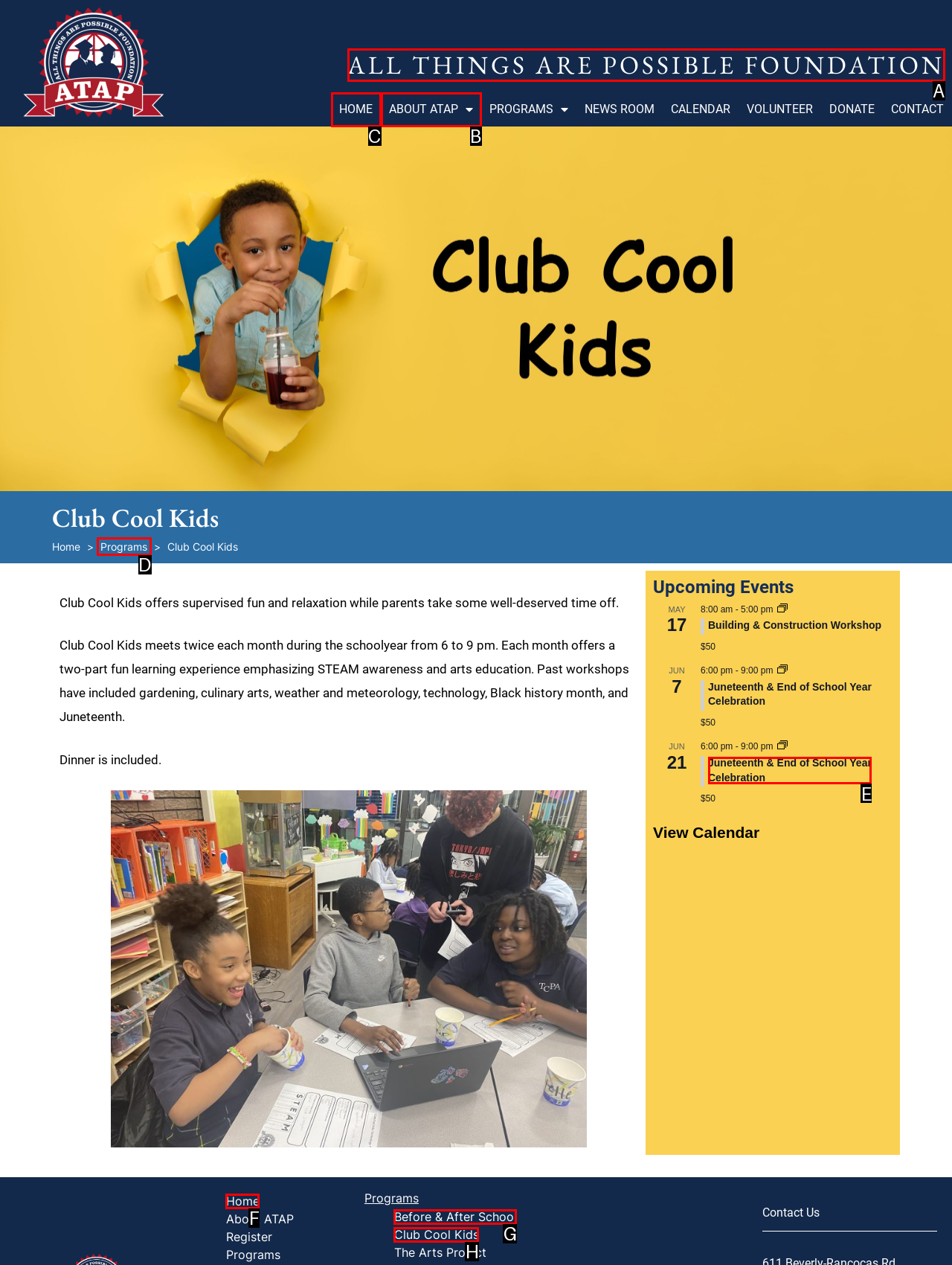Given the task: Click the 'HOME' link, tell me which HTML element to click on.
Answer with the letter of the correct option from the given choices.

C